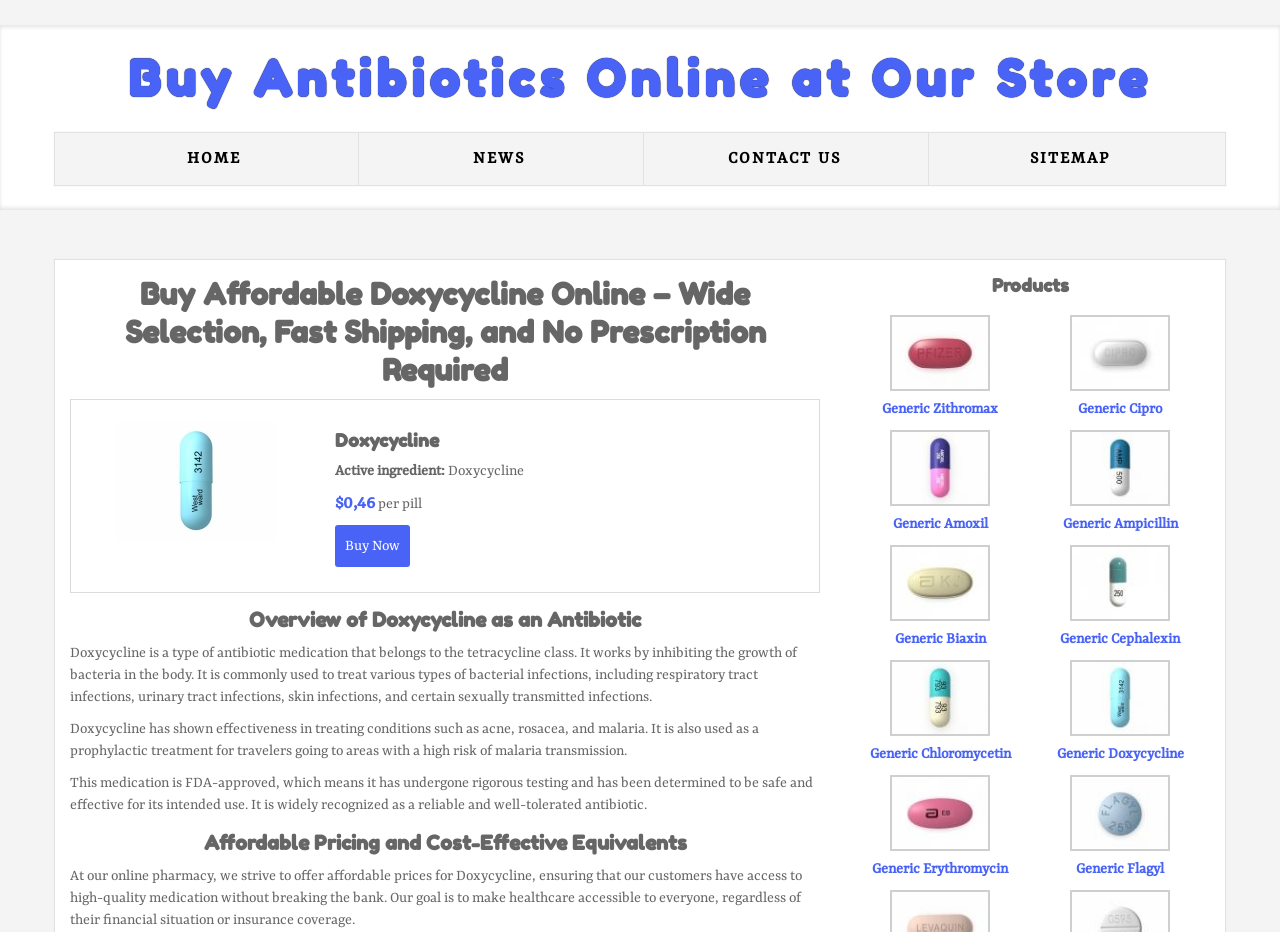Please mark the clickable region by giving the bounding box coordinates needed to complete this instruction: "Click on the 'Buy Now' button".

[0.262, 0.563, 0.321, 0.608]